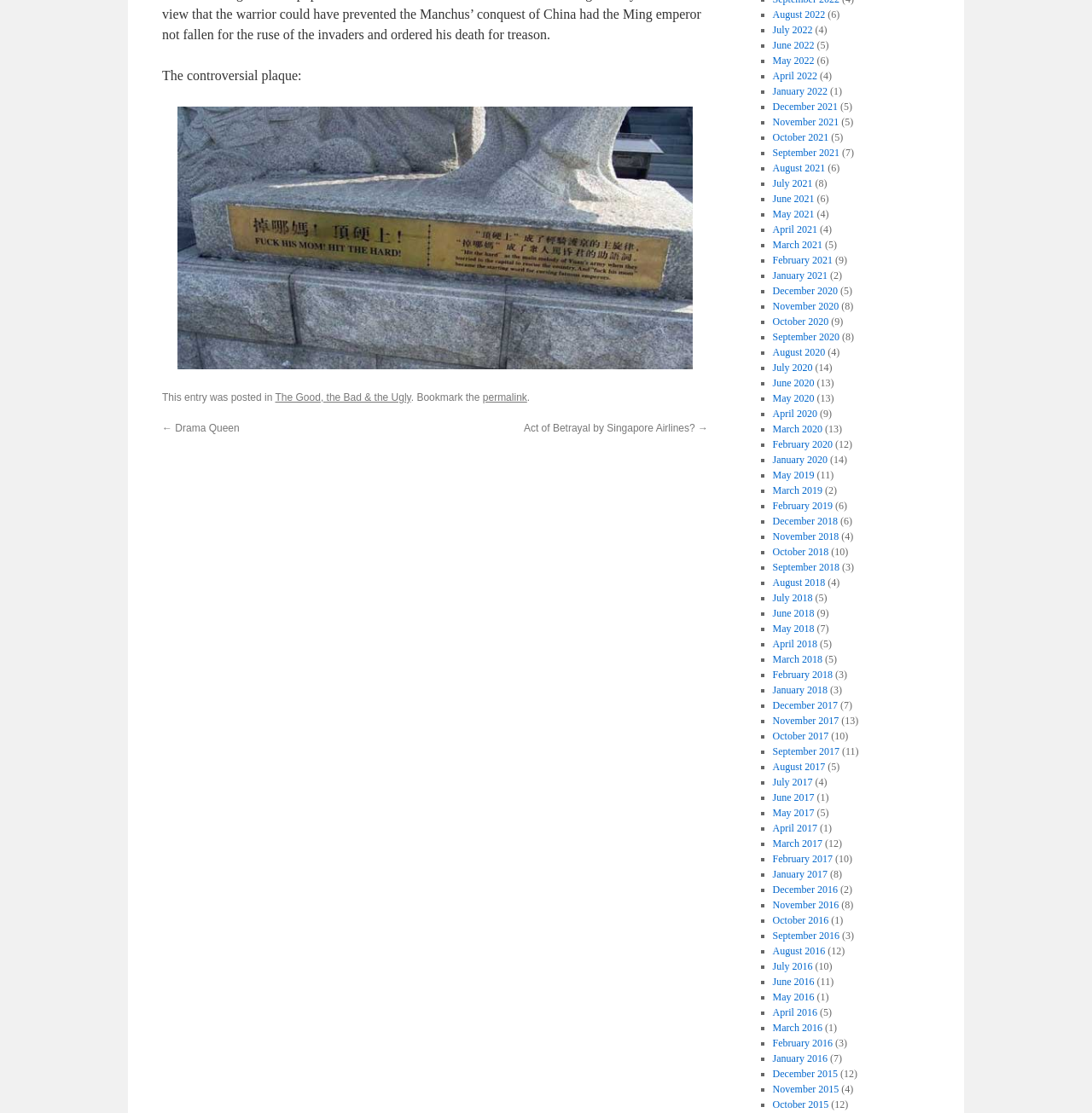How many blog posts are there in August 2022?
Give a comprehensive and detailed explanation for the question.

I counted the number of blog posts in August 2022 by looking at the link element with ID 450, which has the text 'August 2022', and the StaticText element with ID 451, which has the text '(6)'.